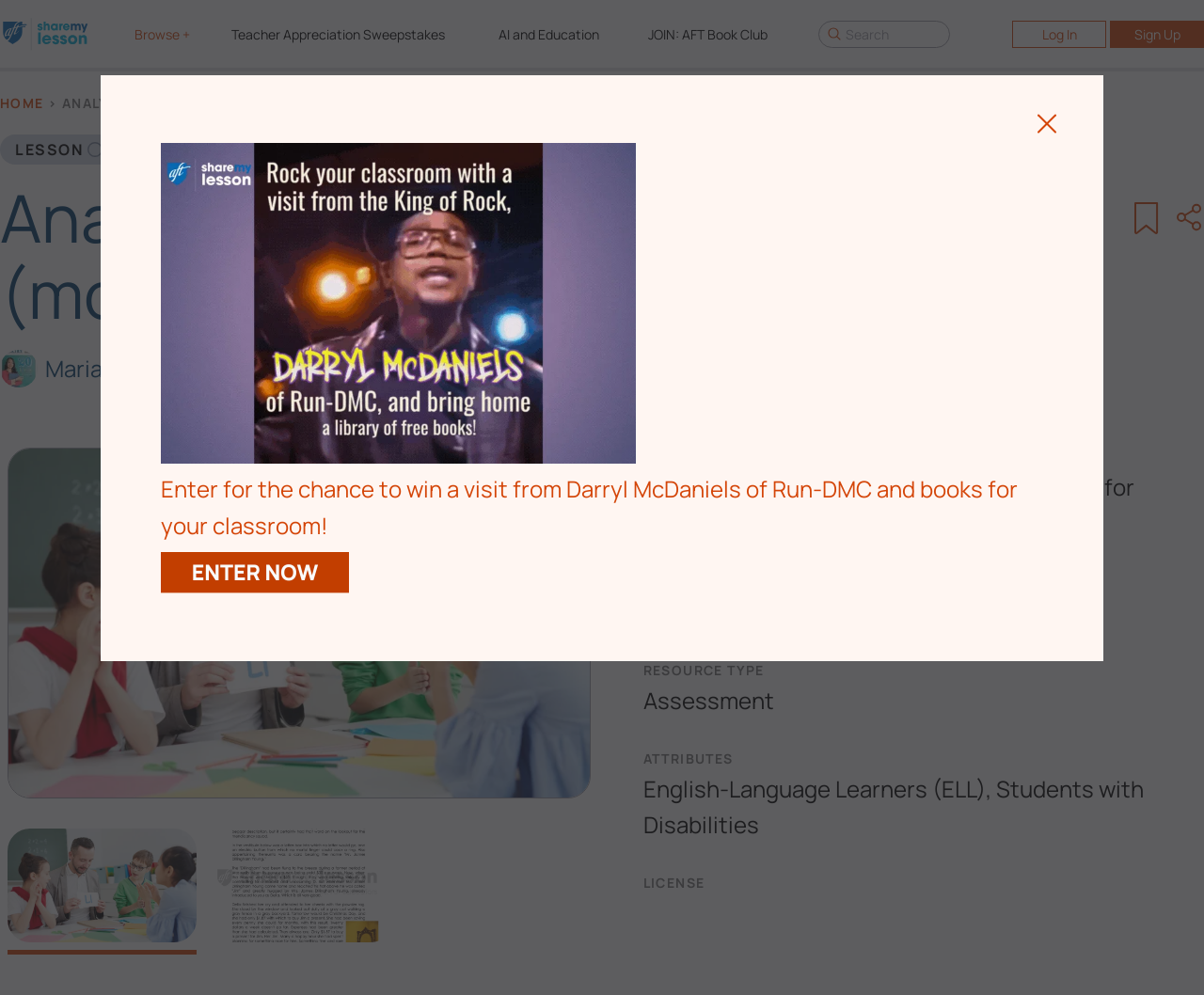Please determine the main heading text of this webpage.

Analyzing Plot Development (modified lesson)